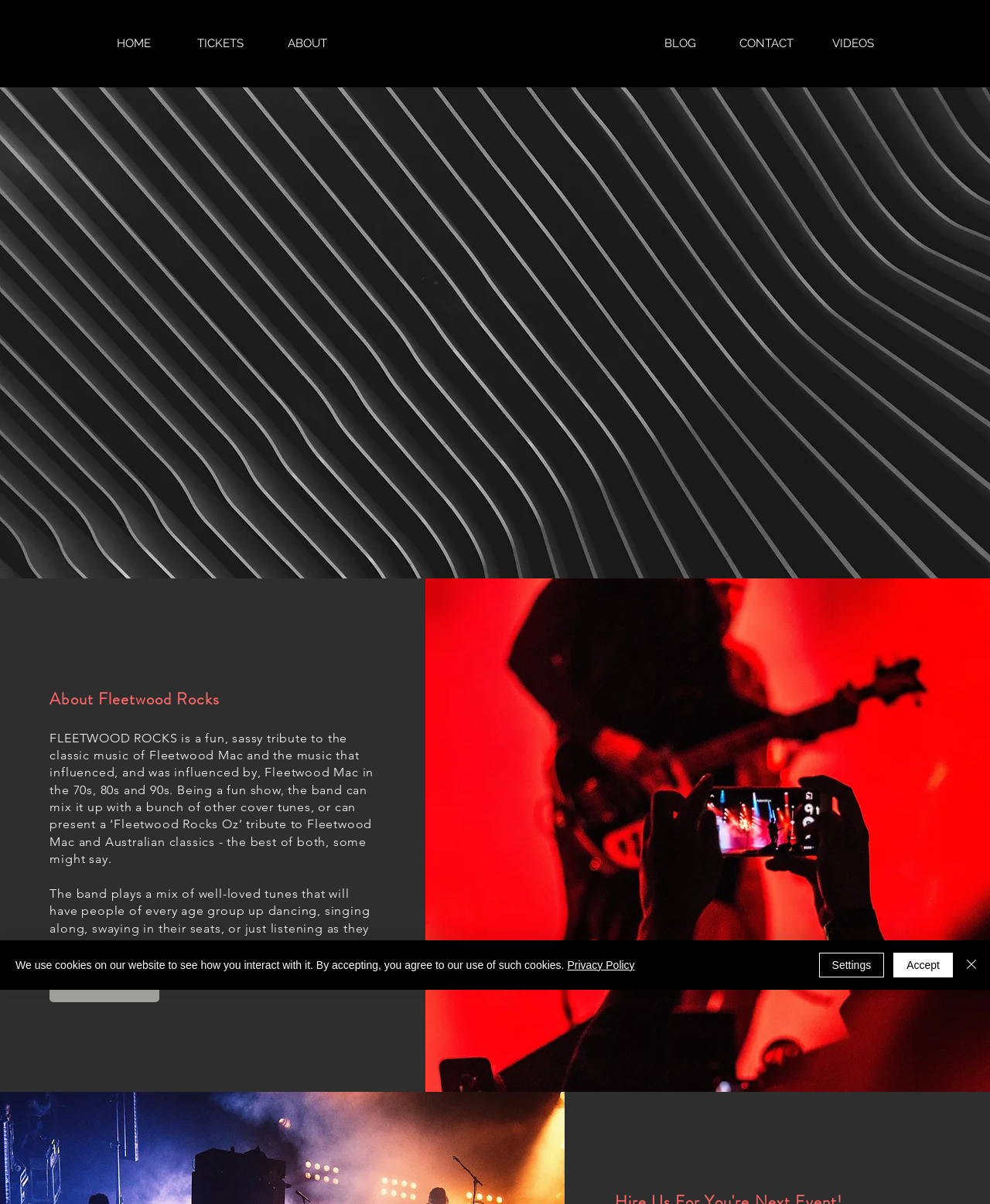Generate a thorough description of the webpage.

The webpage is about Fleetwood Rocks, a tribute band to Fleetwood Mac. At the top, there is a navigation menu with six links: "HOME", "TICKETS", "ABOUT", "BLOG", "CONTACT", and "VIDEOS", evenly spaced across the top of the page. Below the navigation menu, there is a large image that spans the entire width of the page, titled "Parallel Lines".

The main content of the page is divided into two sections. On the left, there is a block of text that describes Fleetwood Rocks as a fun and sassy tribute band that performs music from the 70s, 80s, and 90s. The text also mentions that the band can mix it up with other cover tunes or present a tribute to Fleetwood Mac and Australian classics. Below this text, there is a link to "Learn More".

On the right side of the page, there is another block of text that describes the band's music as a mix of well-loved tunes that will appeal to people of all ages. Below this text, there is a large image that takes up most of the right side of the page, titled "Image by Alejandro Ortiz".

At the very bottom of the page, there is a cookie policy alert that spans the entire width of the page. The alert has a link to the "Privacy Policy" and three buttons: "Accept", "Settings", and "Close". The "Close" button has a small image of a close icon.